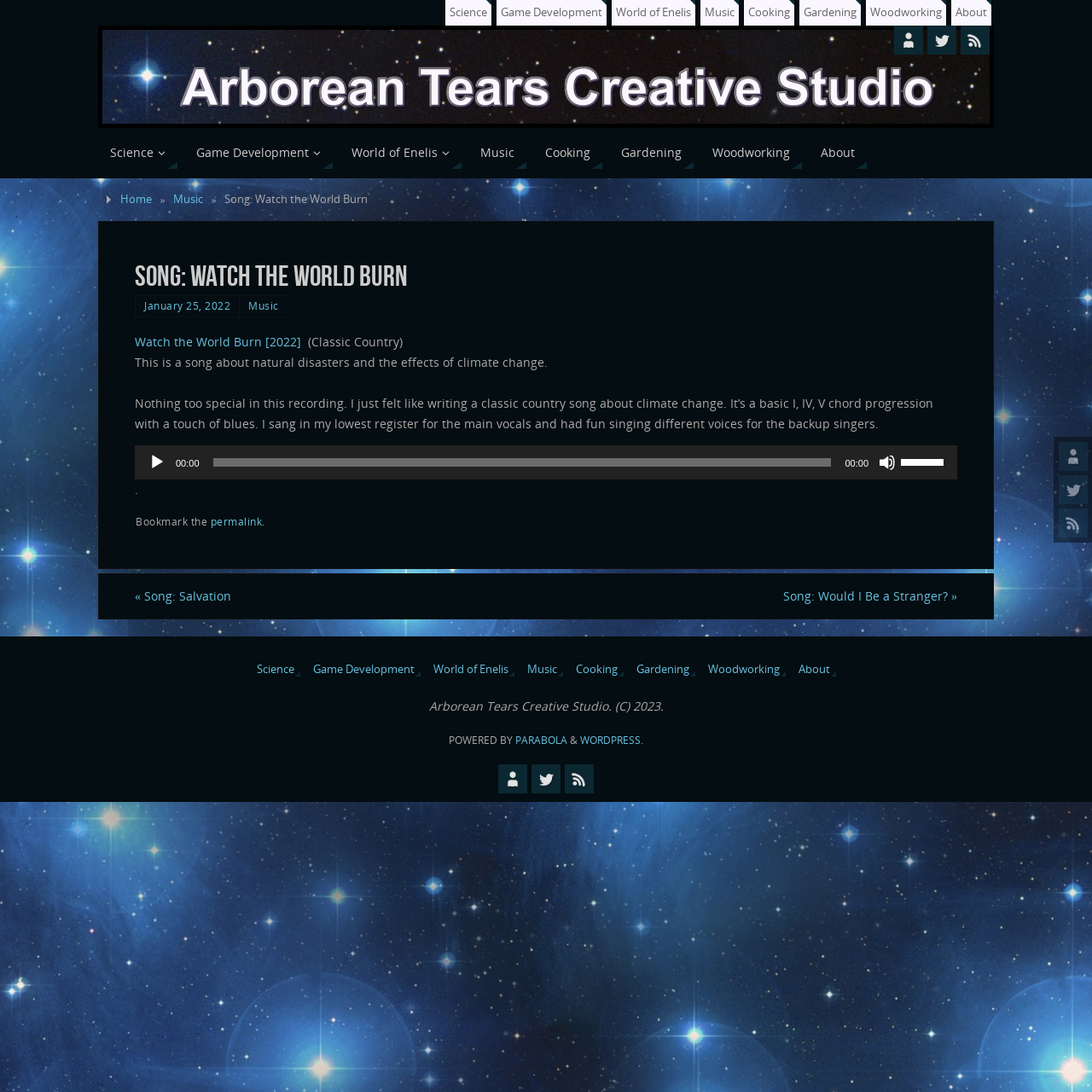Identify the bounding box coordinates for the UI element described as follows: "title="About..."". Ensure the coordinates are four float numbers between 0 and 1, formatted as [left, top, right, bottom].

[0.819, 0.023, 0.845, 0.05]